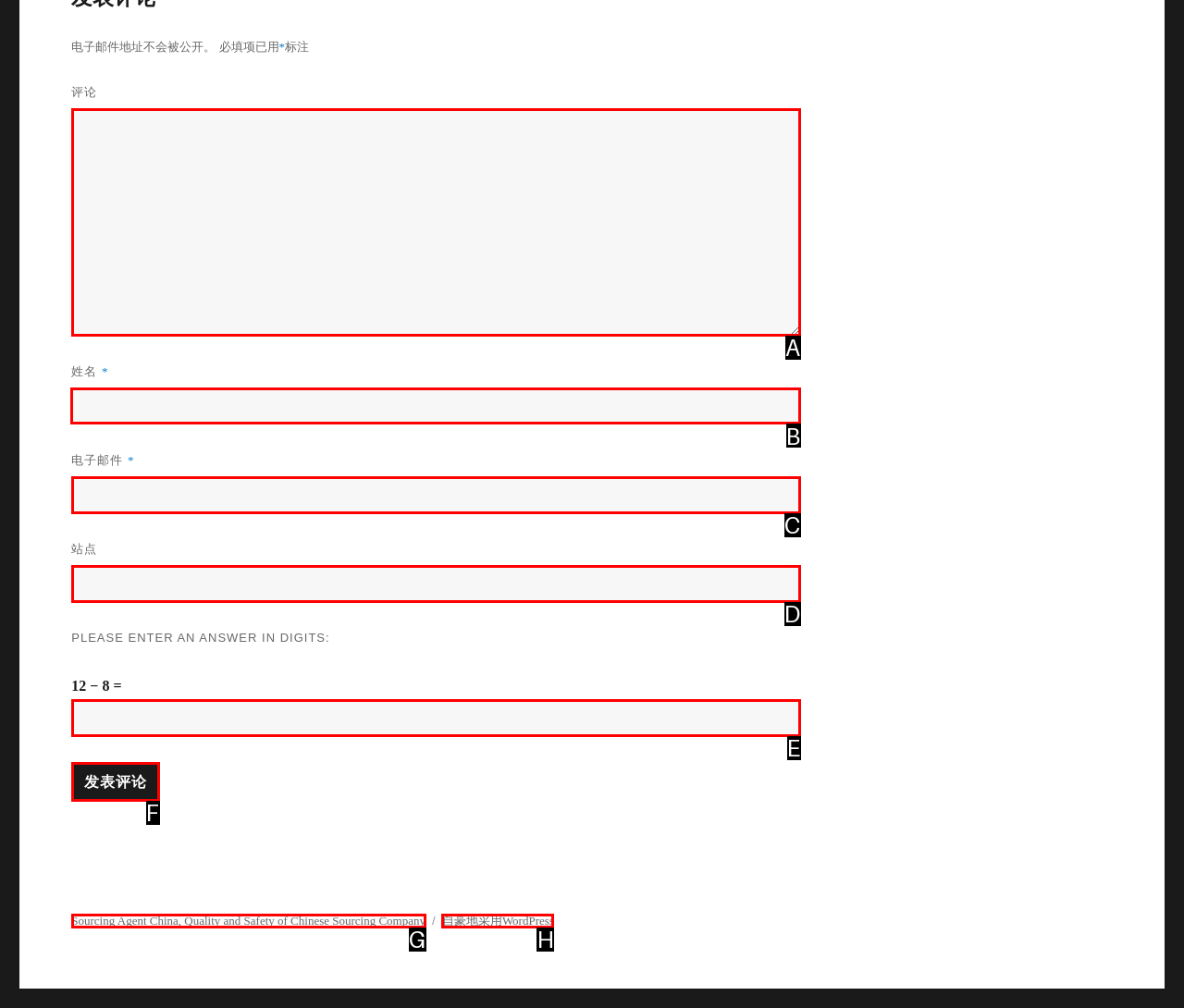Identify the letter of the correct UI element to fulfill the task: Input your name from the given options in the screenshot.

B